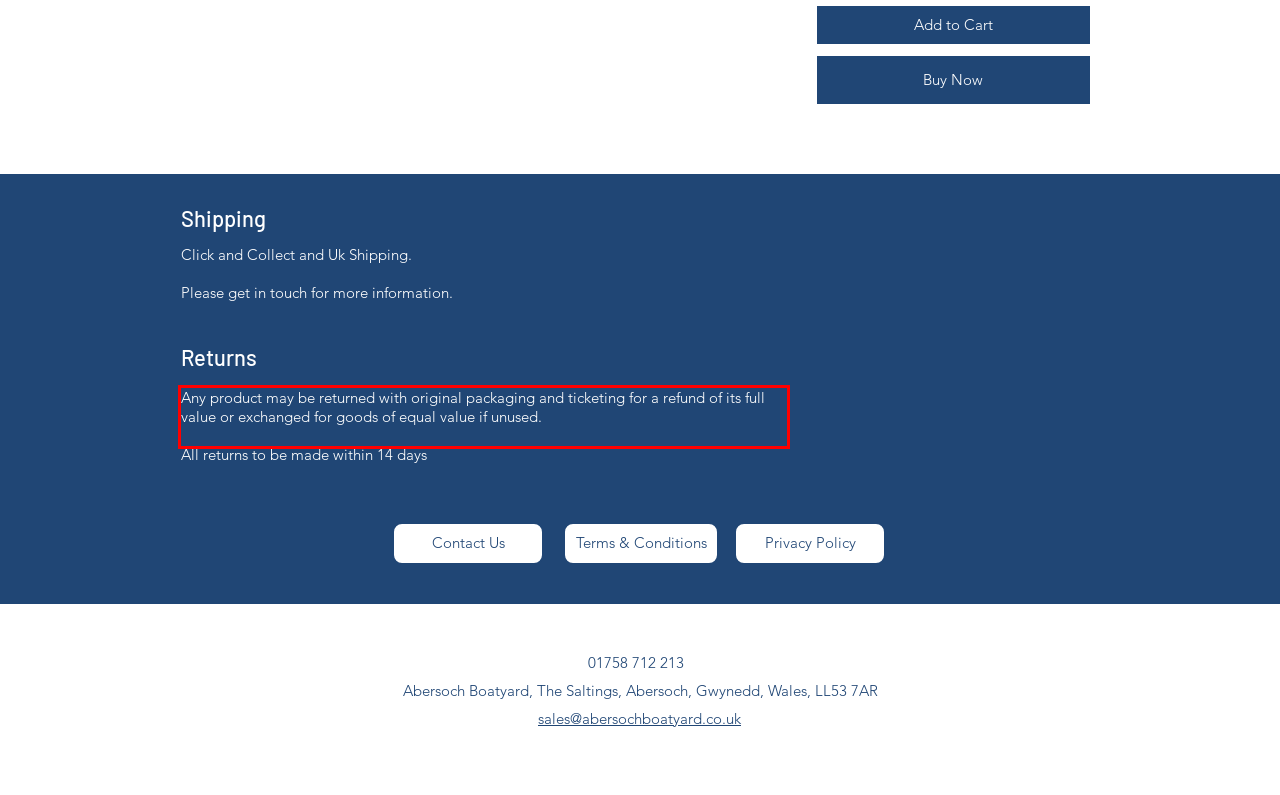Look at the screenshot of the webpage, locate the red rectangle bounding box, and generate the text content that it contains.

Any product may be returned with original packaging and ticketing for a refund of its full value or exchanged for goods of equal value if unused.